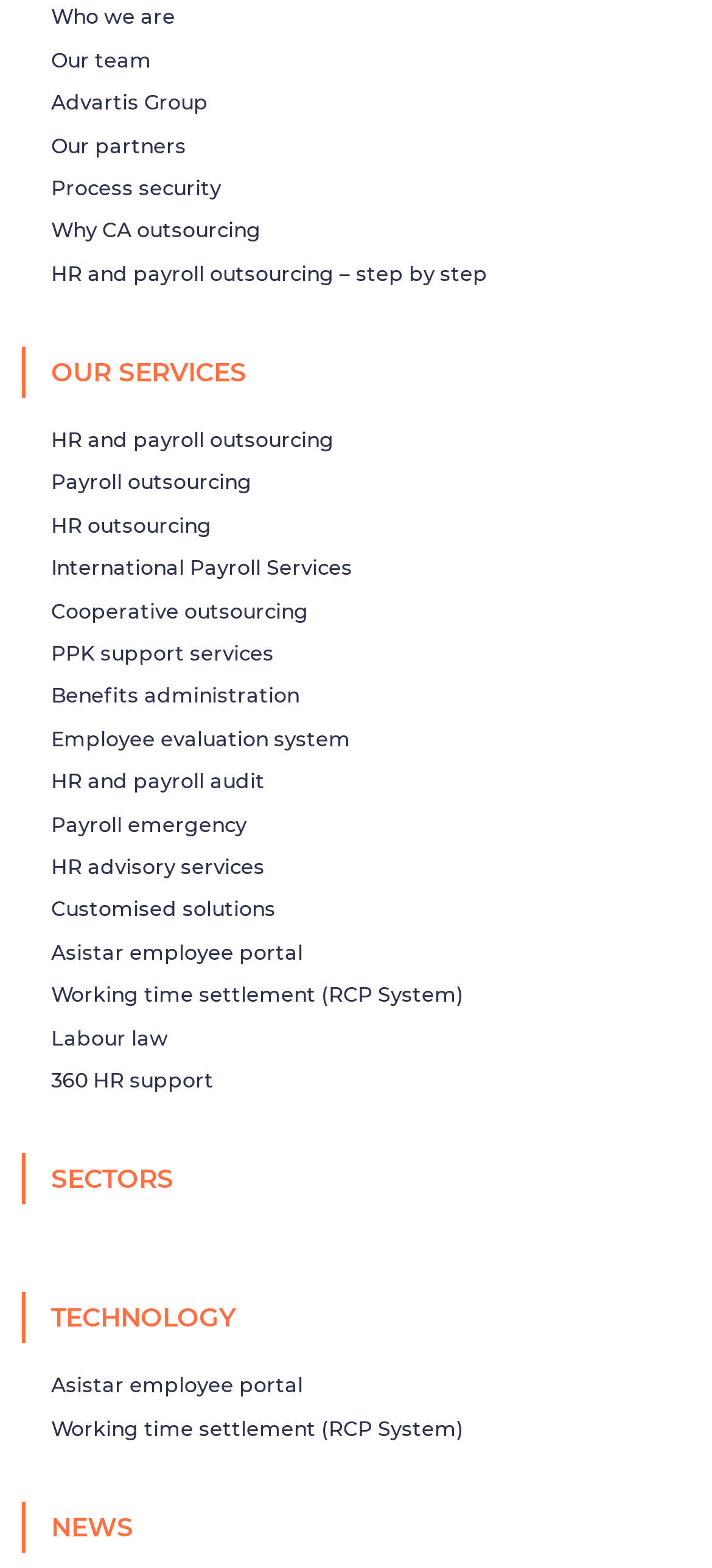Provide the bounding box coordinates of the HTML element this sentence describes: "Asistar employee portal".

[0.072, 0.875, 0.887, 0.893]